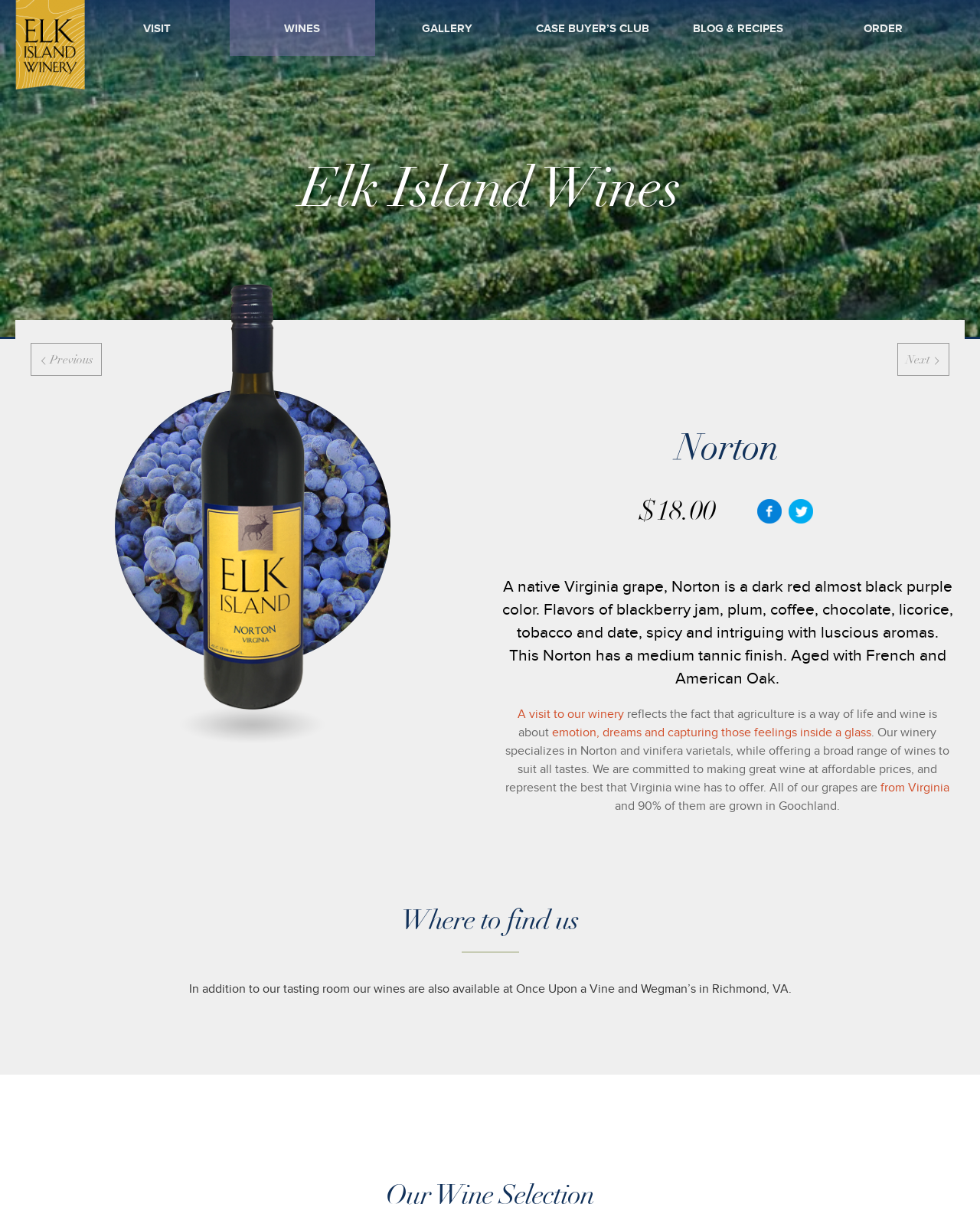Pinpoint the bounding box coordinates for the area that should be clicked to perform the following instruction: "Click VISIT".

[0.086, 0.018, 0.234, 0.028]